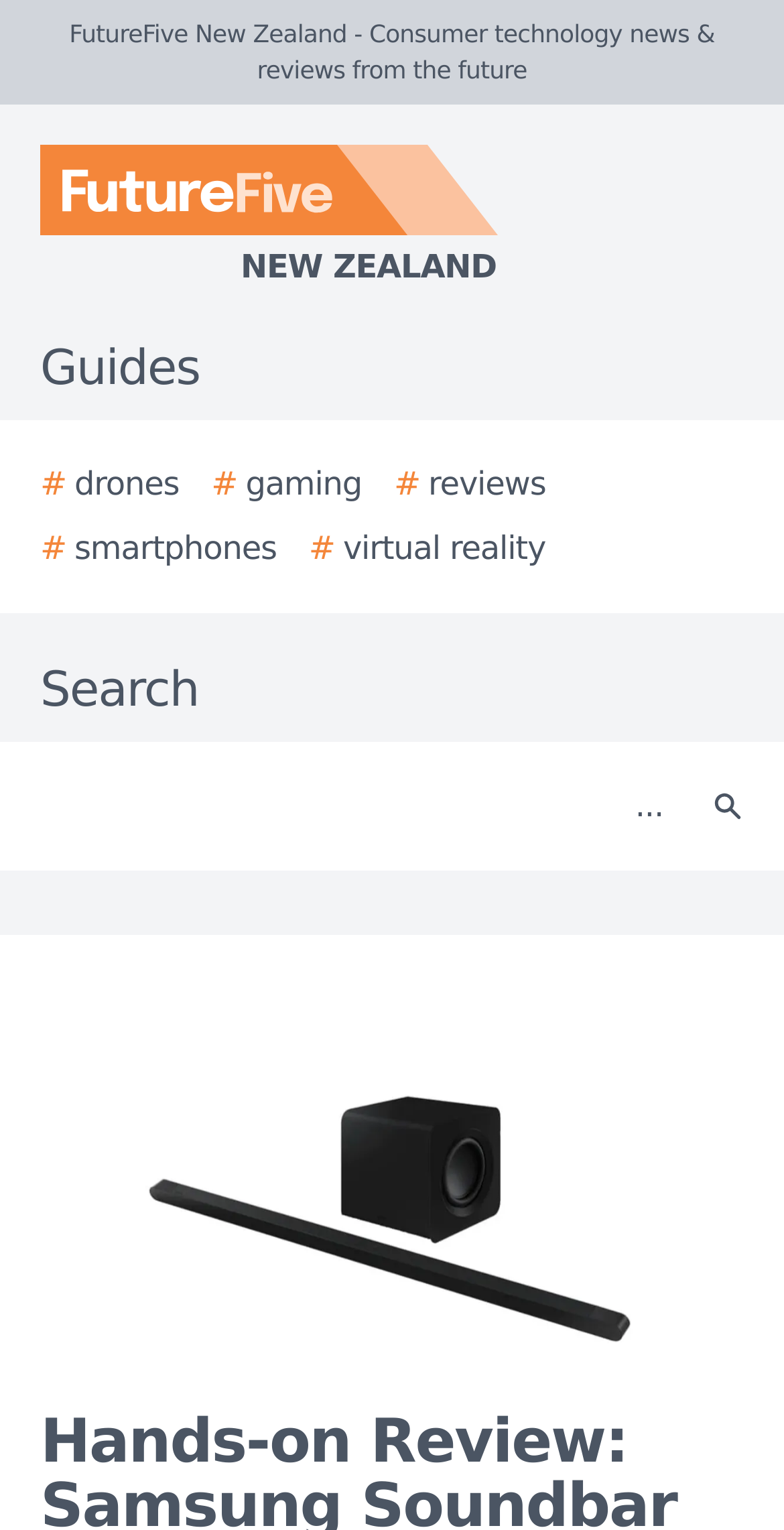Respond with a single word or phrase for the following question: 
How many images are on the webpage?

3